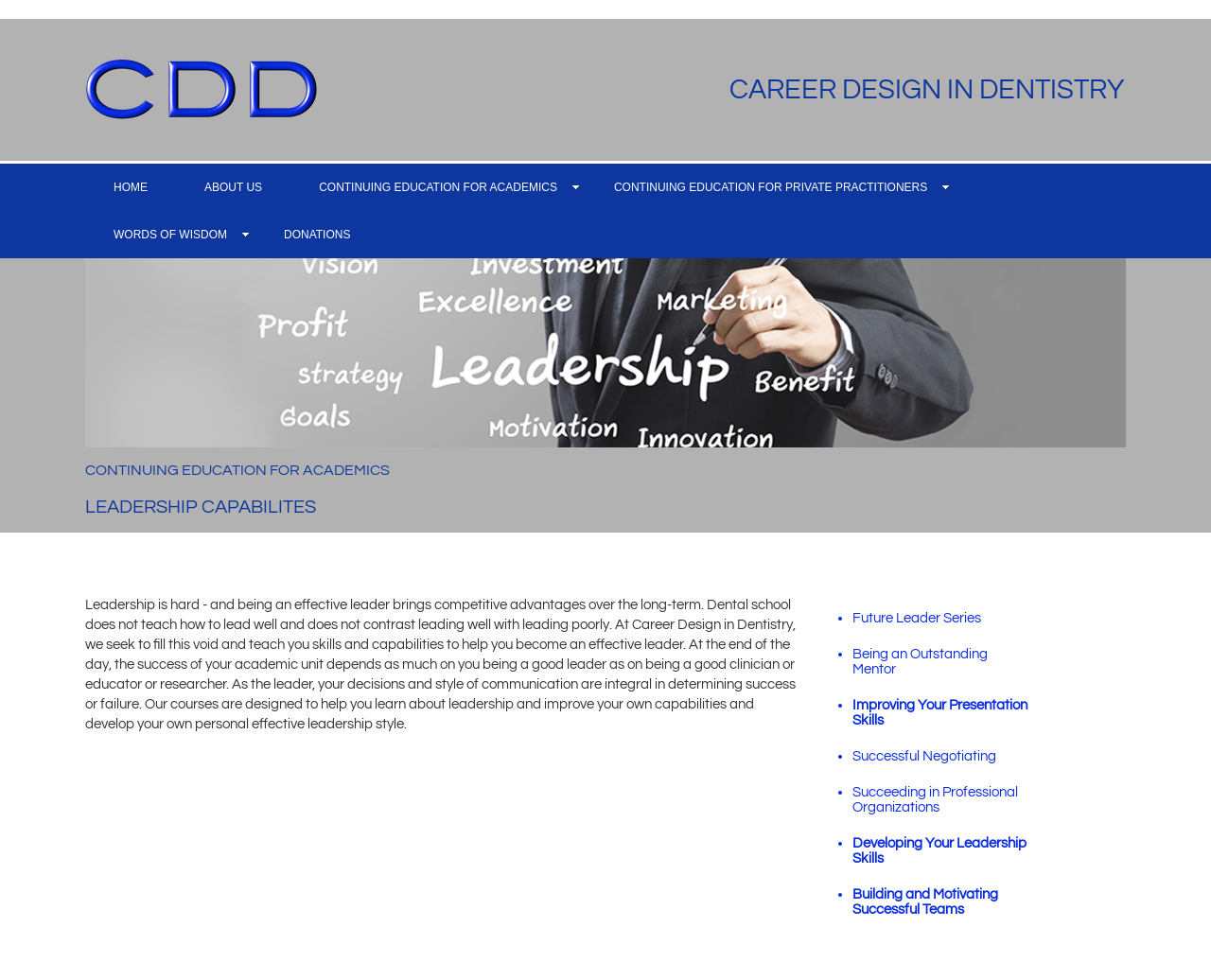Give a one-word or short-phrase answer to the following question: 
What is the main topic of this webpage?

Career design in dentistry